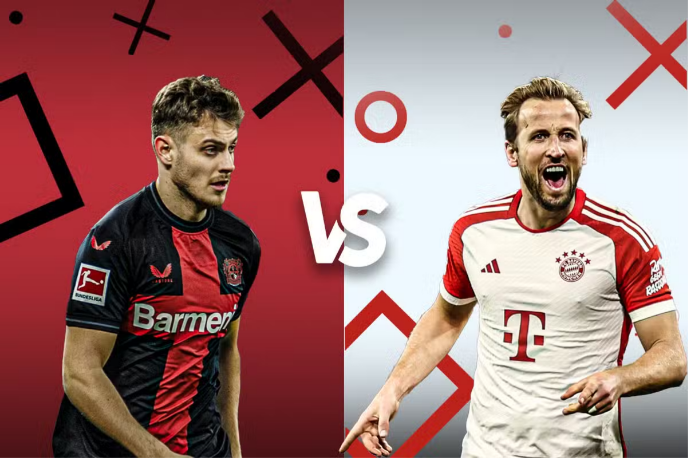Detail every aspect of the image in your description.

The image features a dynamic showdown between two prominent football players, set against a visually striking split background. On the left, a player from Bayer Leverkusen is depicted in their black and red striped kit, featuring the club's logo prominently on the chest. He gazes intently towards the right side, where a player from Bayern Munich stands, displaying the team's iconic red and white colors with the familiar logo. The central focus of the image is marked by a bold "vs" in white, symbolizing the impending clash between these two rival teams in the Bundesliga. Artistic geometric shapes in varying colors add a modern flair to the composition, enhancing the excitement of what promises to be a thrilling match. This graphic encapsulates the anticipation surrounding the Bayer Leverkusen vs. Bayern Munich fixture, highlighting the rivalry and the allure of top-tier German football.